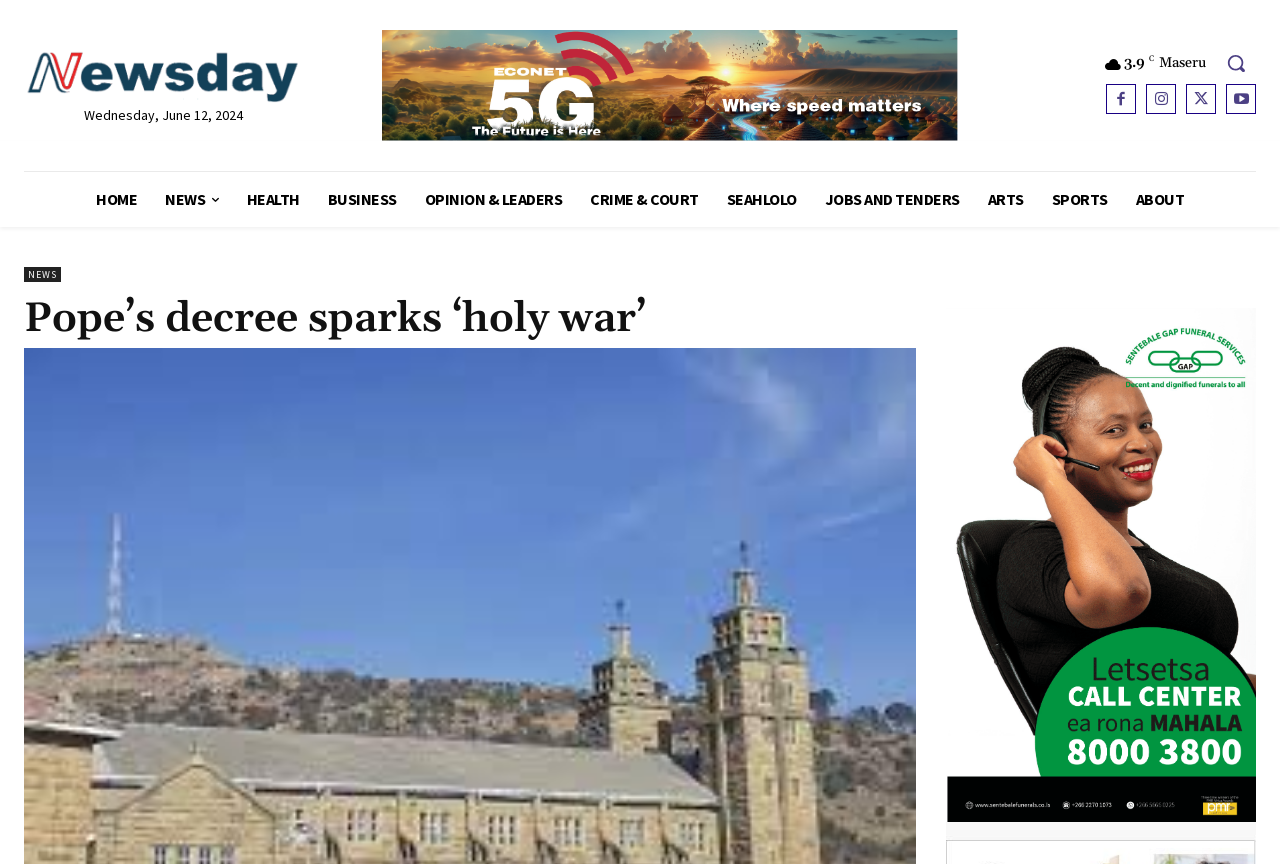Determine the coordinates of the bounding box for the clickable area needed to execute this instruction: "Click the logo".

[0.019, 0.058, 0.236, 0.119]